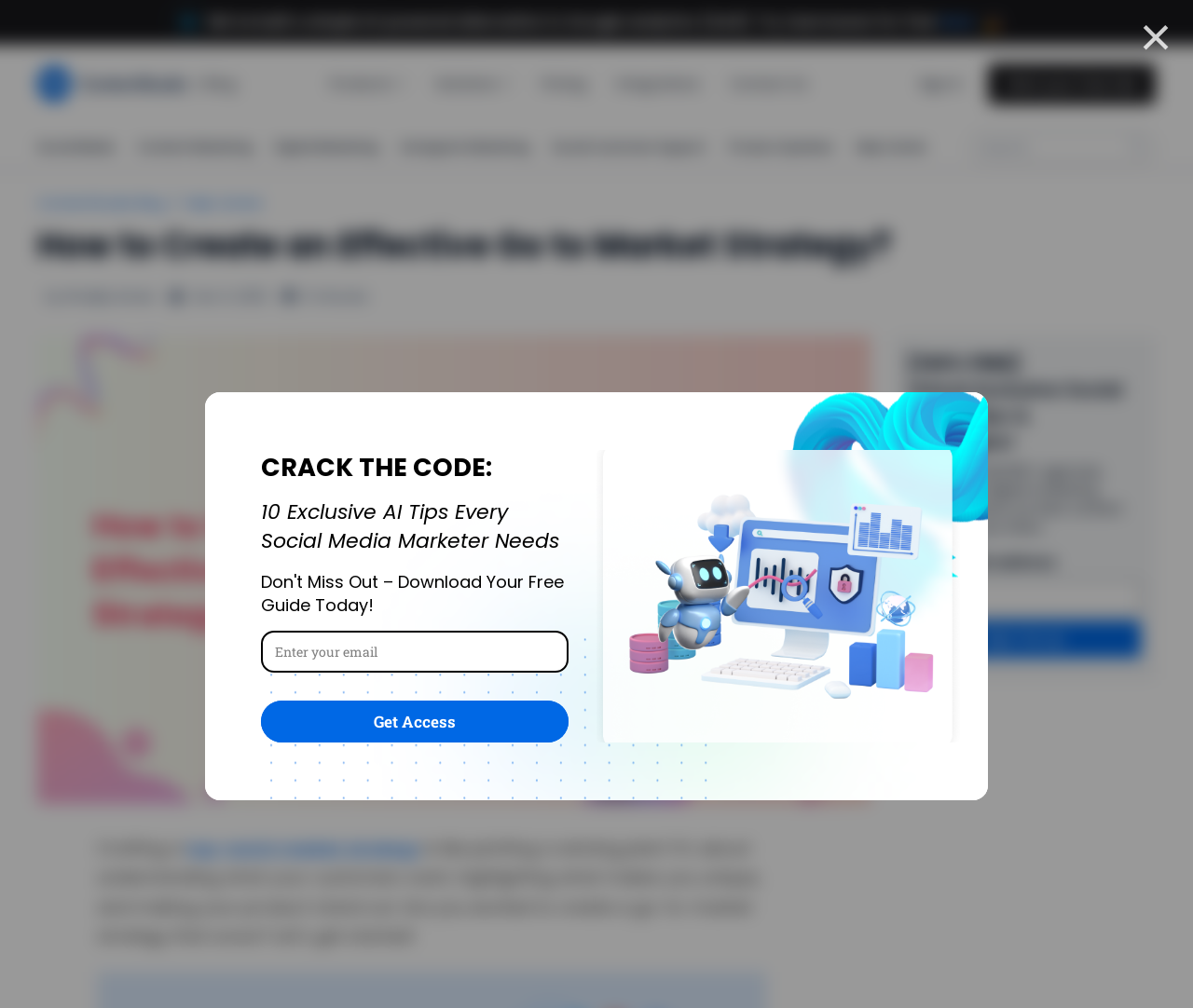Who is the author of the blog post?
Carefully analyze the image and provide a detailed answer to the question.

The author's name is mentioned in the blog post, specifically in the section that says 'by Khadija Anwar'.